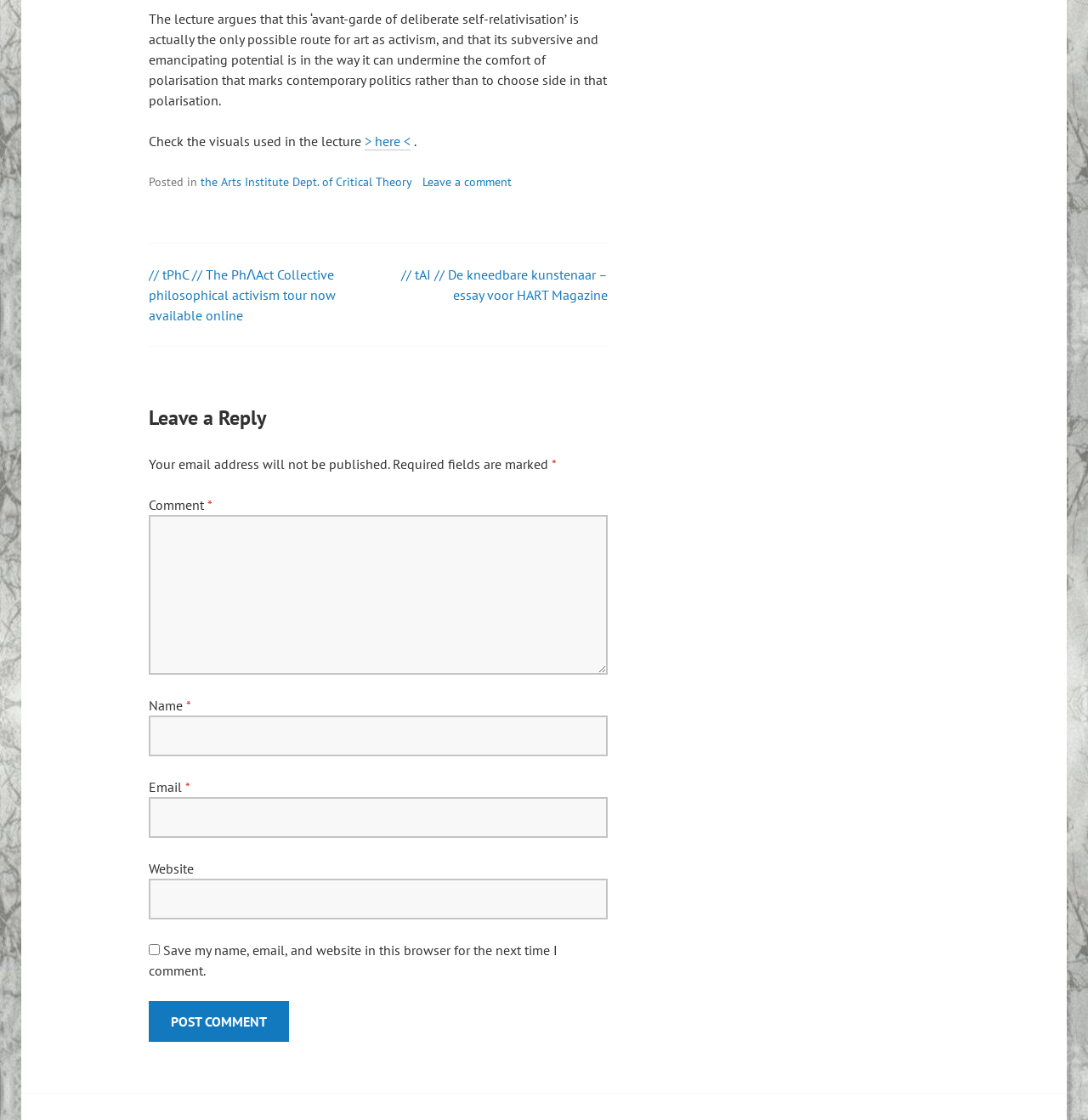Ascertain the bounding box coordinates for the UI element detailed here: "parent_node: Name * name="author"". The coordinates should be provided as [left, top, right, bottom] with each value being a float between 0 and 1.

[0.137, 0.639, 0.559, 0.675]